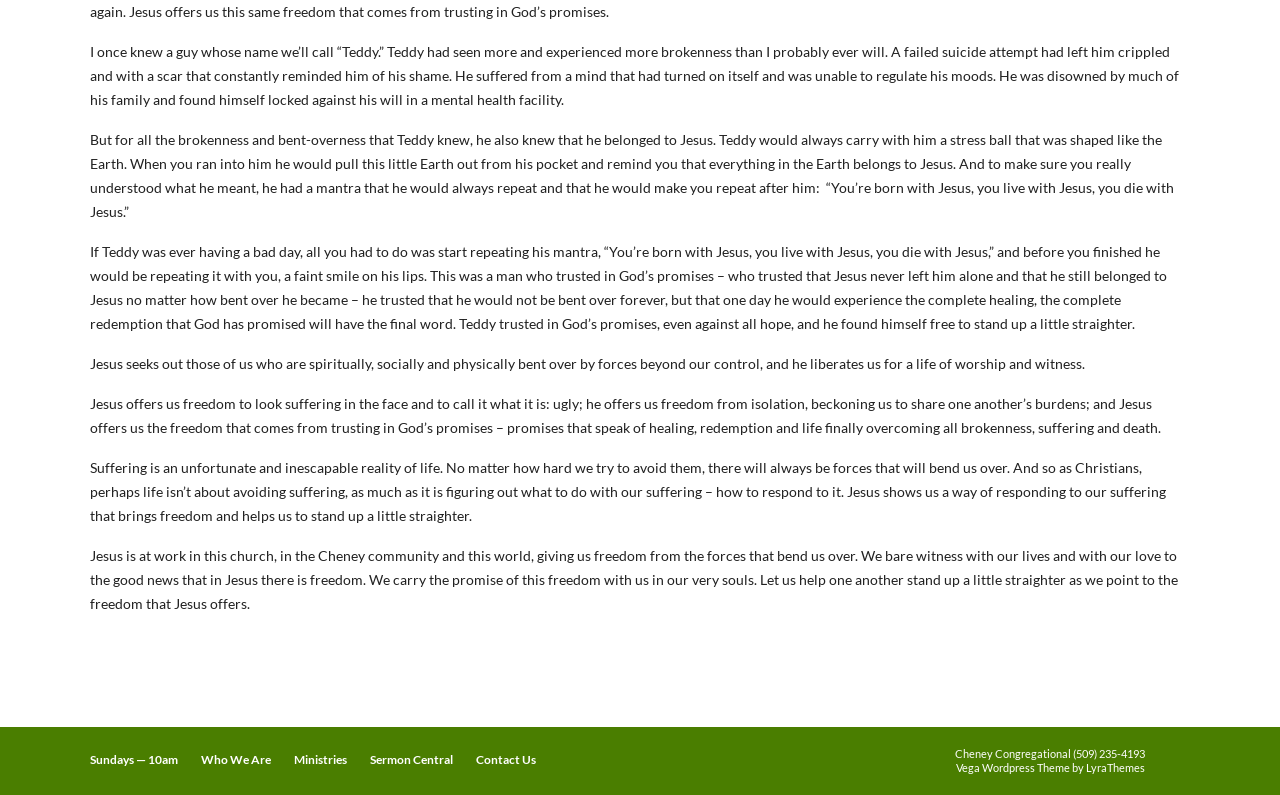What time are Sundays at this church?
Using the image, provide a concise answer in one word or a short phrase.

10am